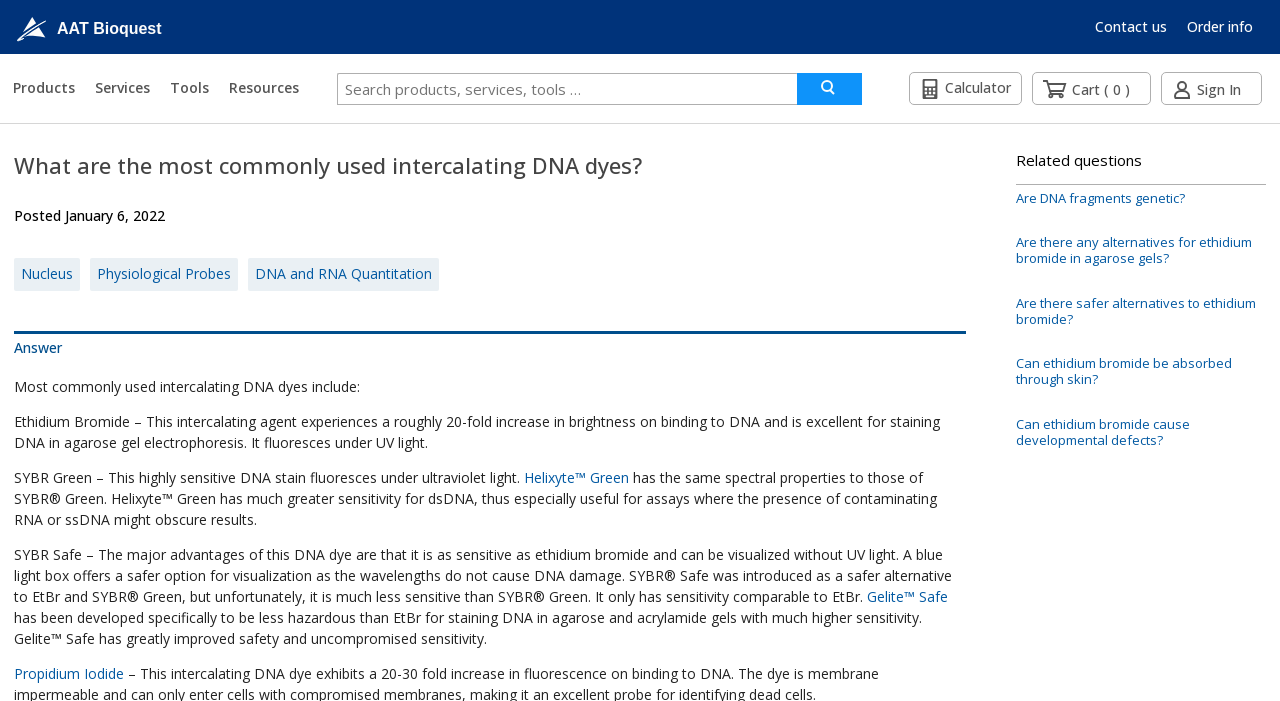Extract the main title from the webpage.

What are the most commonly used intercalating DNA dyes?